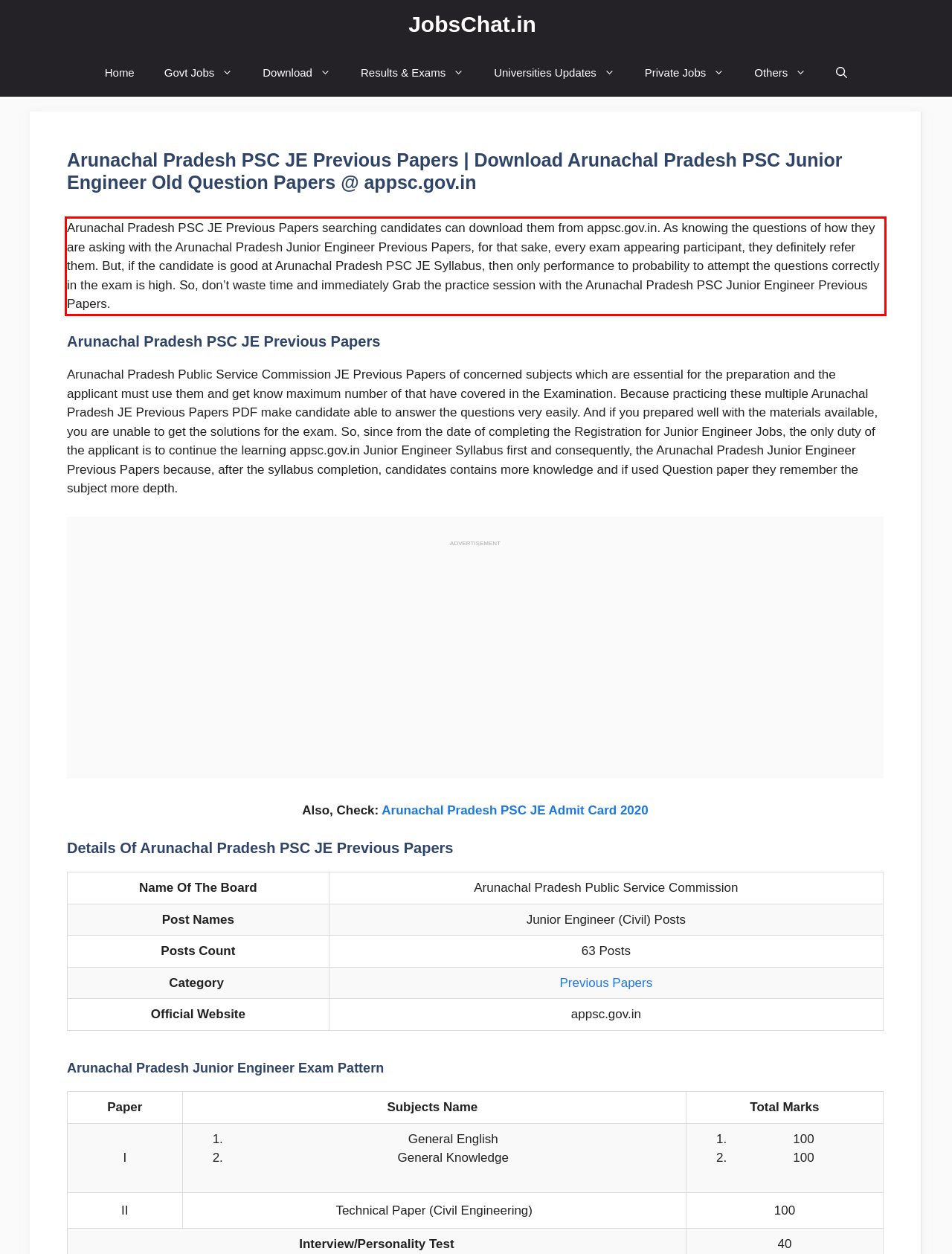You are given a screenshot of a webpage with a UI element highlighted by a red bounding box. Please perform OCR on the text content within this red bounding box.

Arunachal Pradesh PSC JE Previous Papers searching candidates can download them from appsc.gov.in. As knowing the questions of how they are asking with the Arunachal Pradesh Junior Engineer Previous Papers, for that sake, every exam appearing participant, they definitely refer them. But, if the candidate is good at Arunachal Pradesh PSC JE Syllabus, then only performance to probability to attempt the questions correctly in the exam is high. So, don’t waste time and immediately Grab the practice session with the Arunachal Pradesh PSC Junior Engineer Previous Papers.